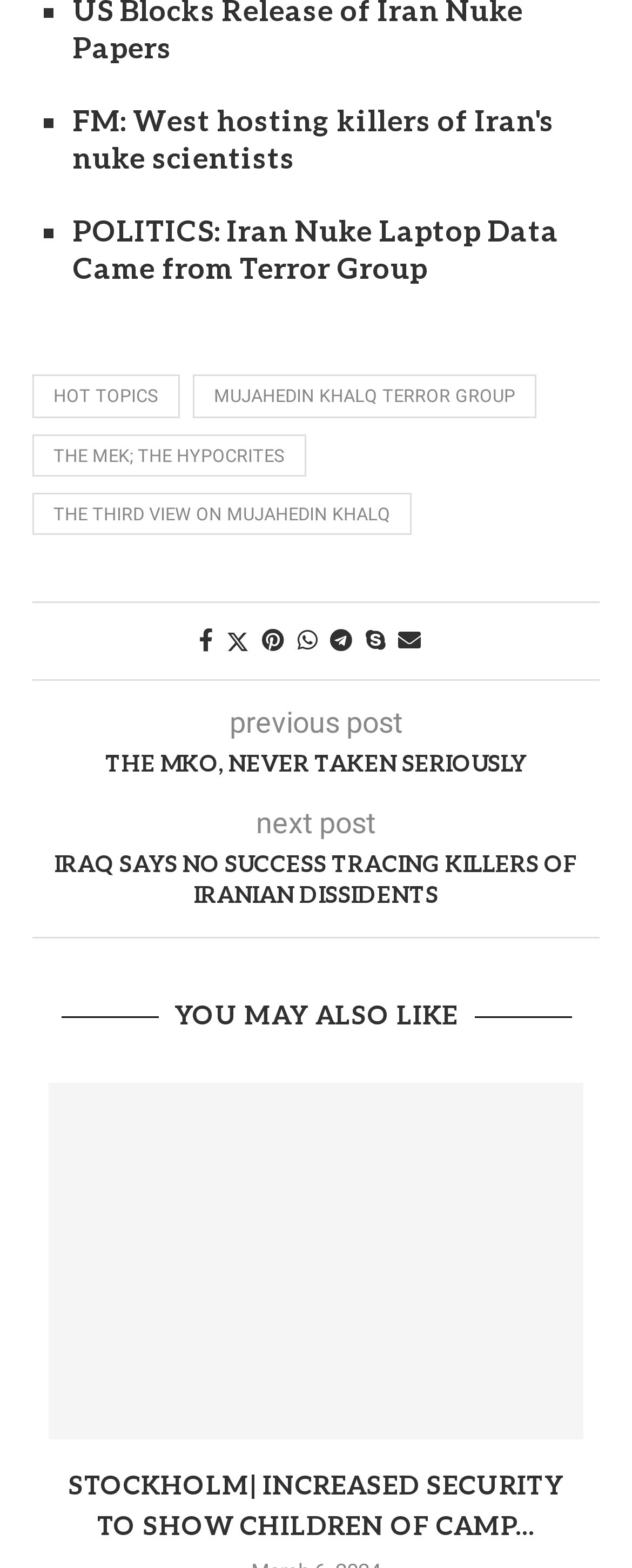Indicate the bounding box coordinates of the element that needs to be clicked to satisfy the following instruction: "View 'STOCKHOLM| INCREASED SECURITY TO SHOW CHILDREN OF CAMP...'". The coordinates should be four float numbers between 0 and 1, i.e., [left, top, right, bottom].

[0.108, 0.939, 0.892, 0.984]